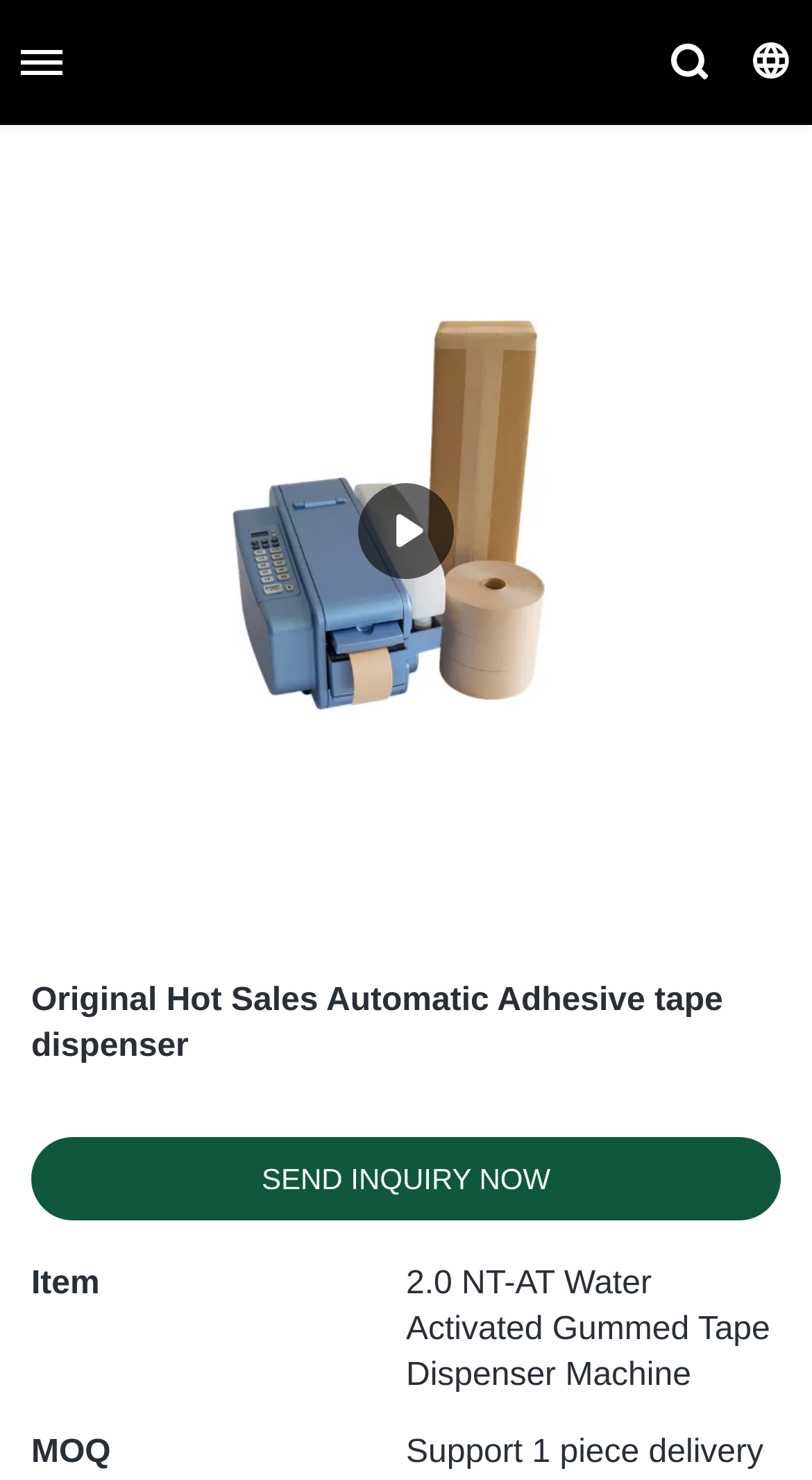Respond to the following question using a concise word or phrase: 
What is the minimum order quantity?

1 piece